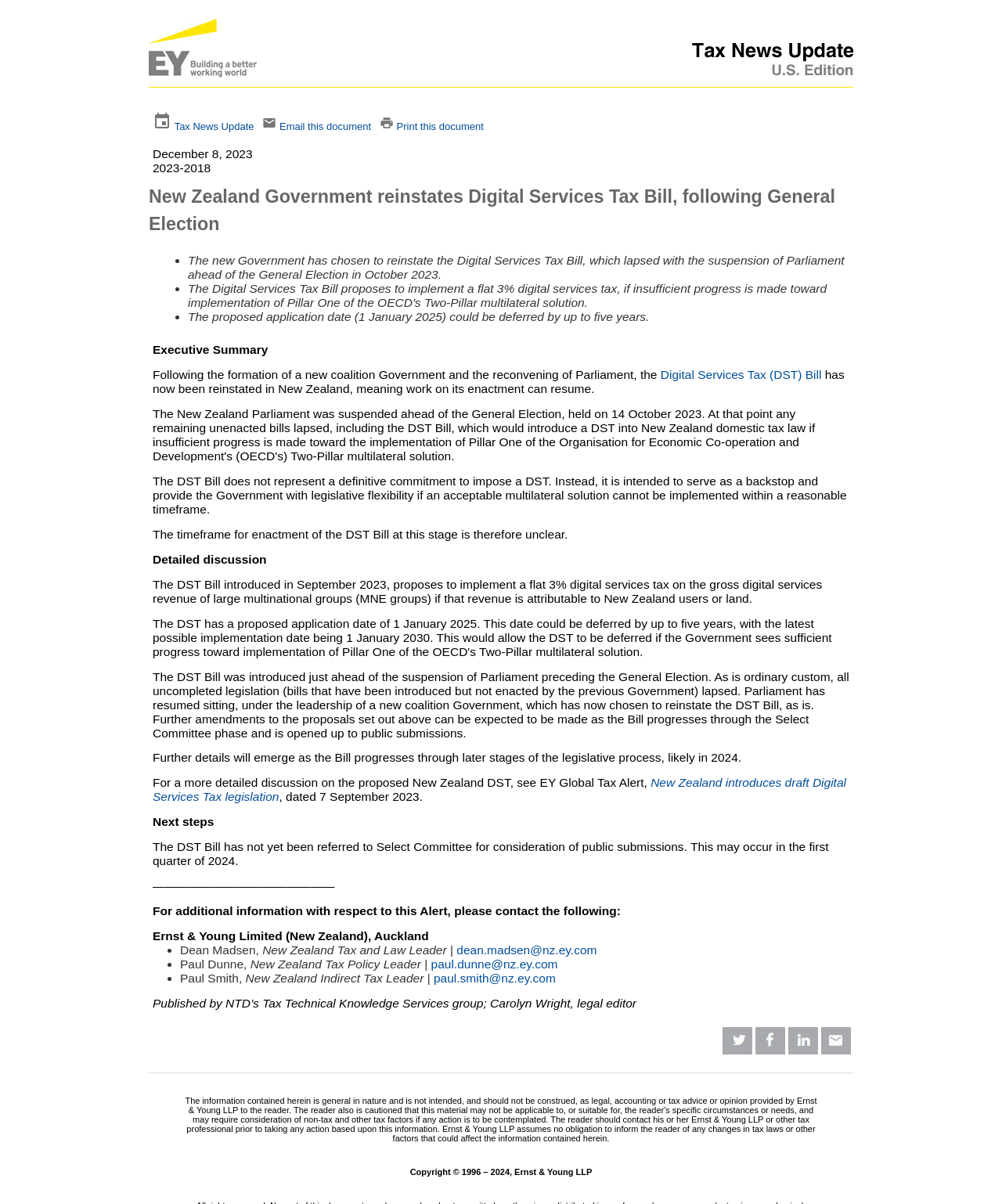Provide a brief response using a word or short phrase to this question:
What is the purpose of the Digital Services Tax Bill?

To provide legislative flexibility